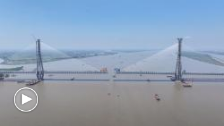Give a comprehensive caption that covers the entire image content.

The image captures a stunning aerial view of the ongoing construction of the Changtai Yangtze River Bridge. This impressive engineering project features towering bridge supports that reach towards the clear blue sky, surrounded by the expansive waters of the Yangtze River. Various construction vessels can be seen working in the river, indicating a bustling activity as the project progresses. The scene highlights not only the infrastructure development in the region but also the innovative techniques employed to manage such a vast construction challenge. This bridge is poised to significantly enhance connectivity and serve as a vital transport link in the area.